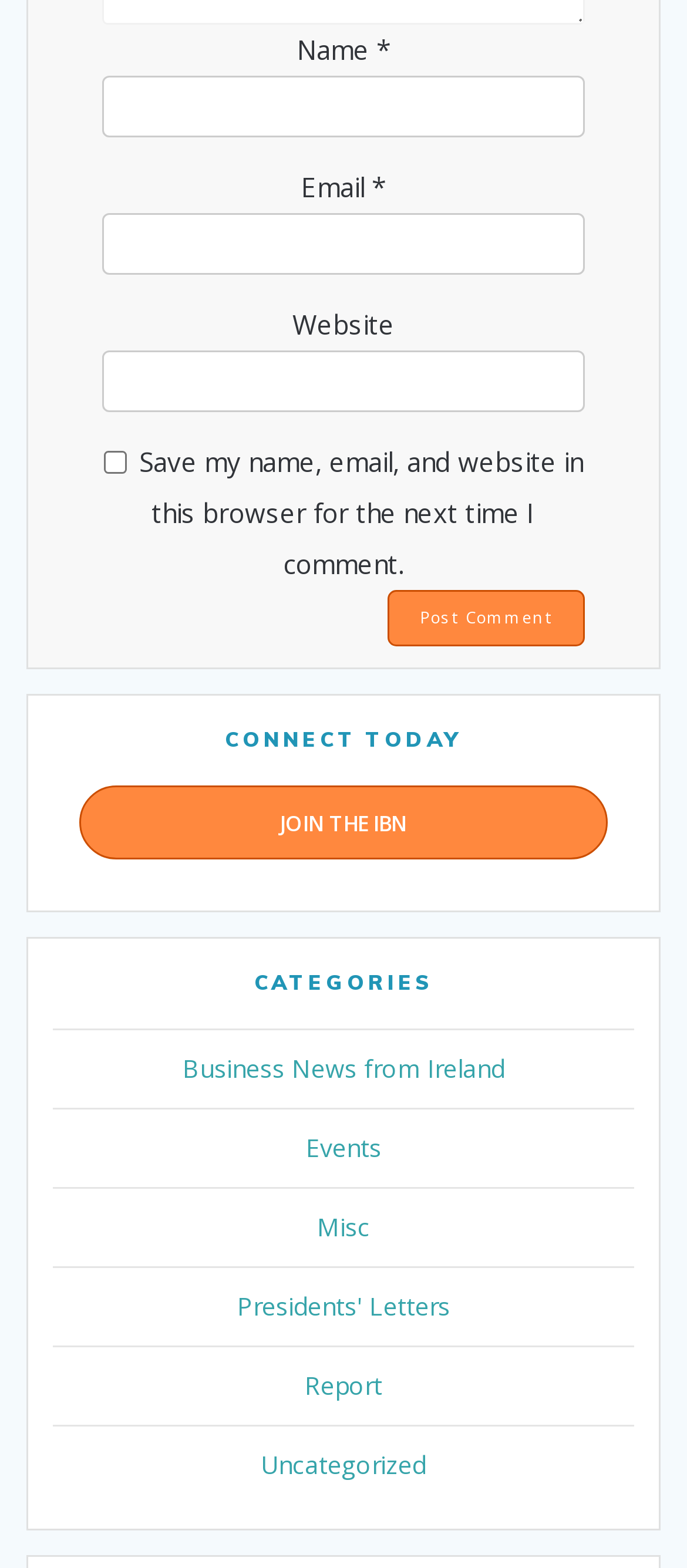How many textboxes are there?
Please look at the screenshot and answer using one word or phrase.

3